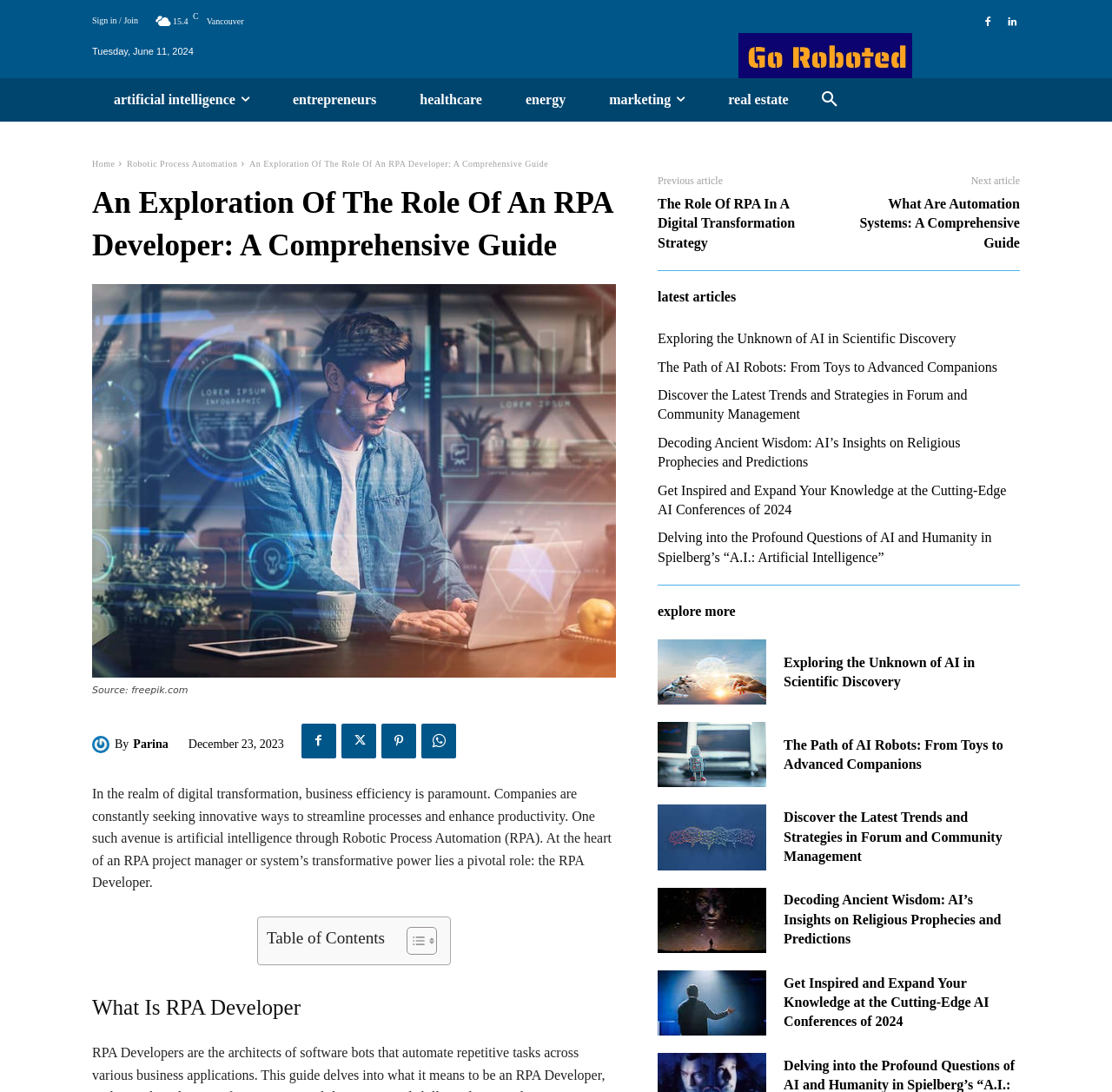Respond with a single word or short phrase to the following question: 
What is the purpose of the table of contents?

To navigate the article